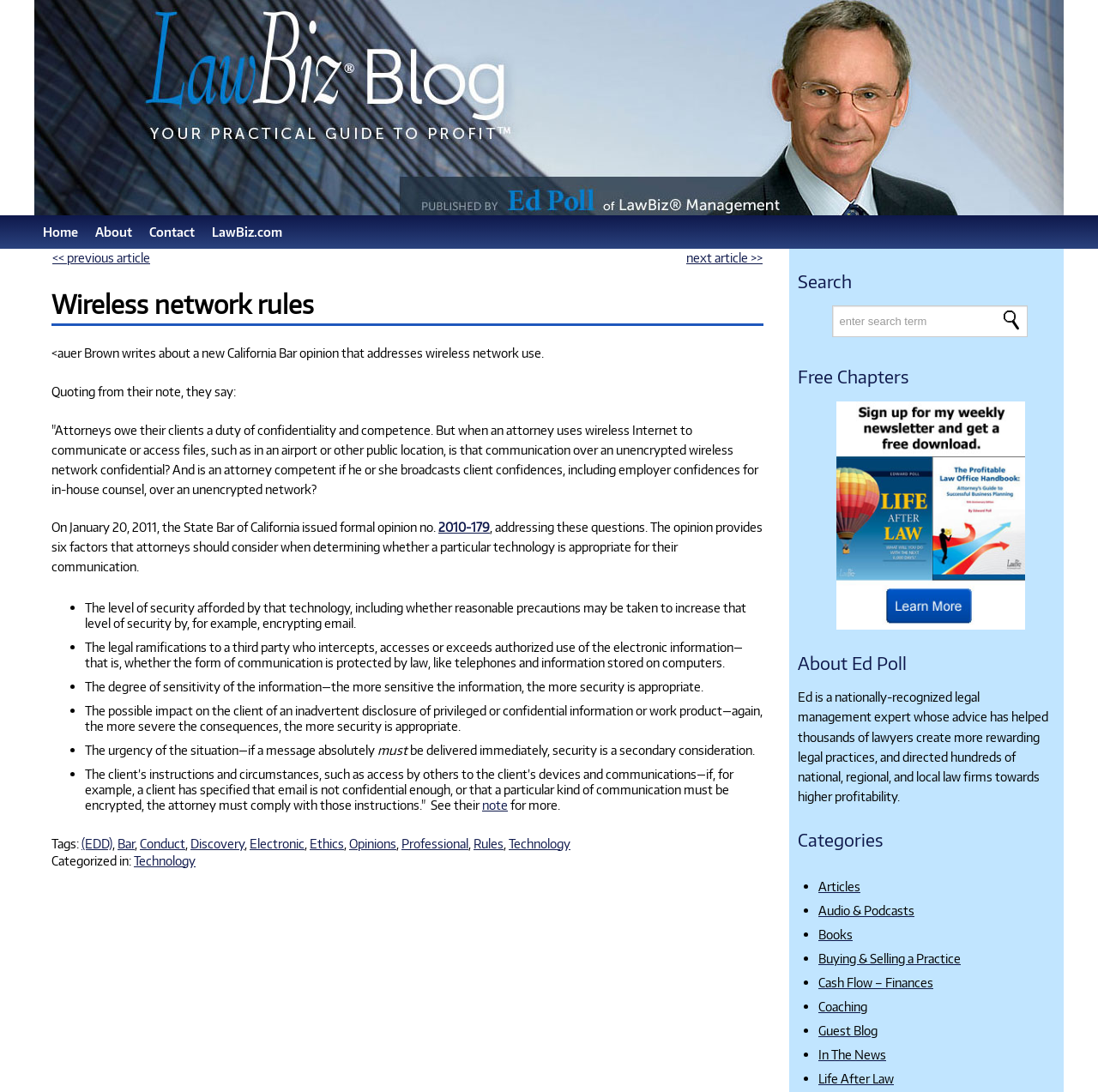Give a concise answer of one word or phrase to the question: 
What are the categories of content on this website?

Articles, Audio & Podcasts, etc.